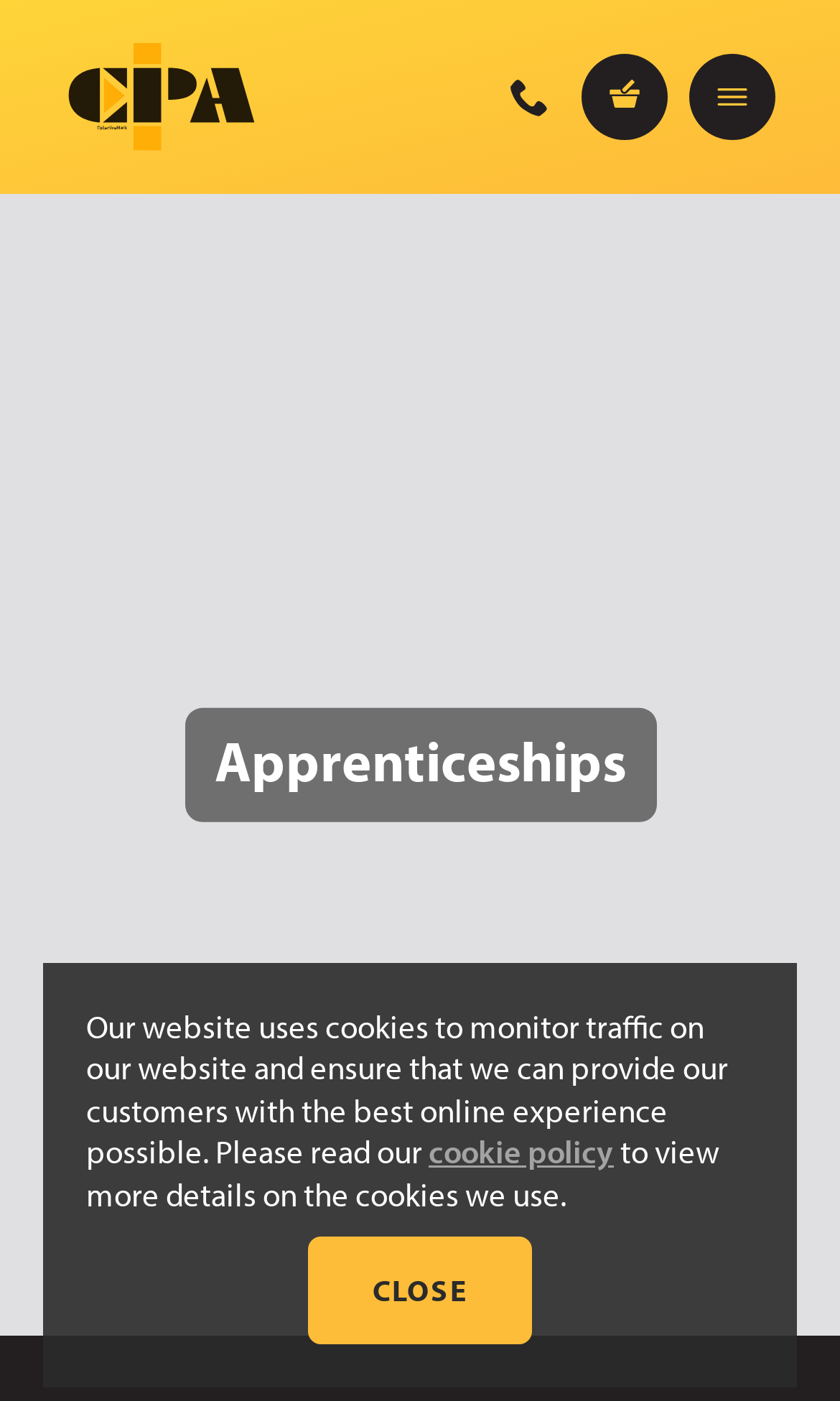Refer to the element description Basket and identify the corresponding bounding box in the screenshot. Format the coordinates as (top-left x, top-left y, bottom-right x, bottom-right y) with values in the range of 0 to 1.

[0.692, 0.038, 0.795, 0.1]